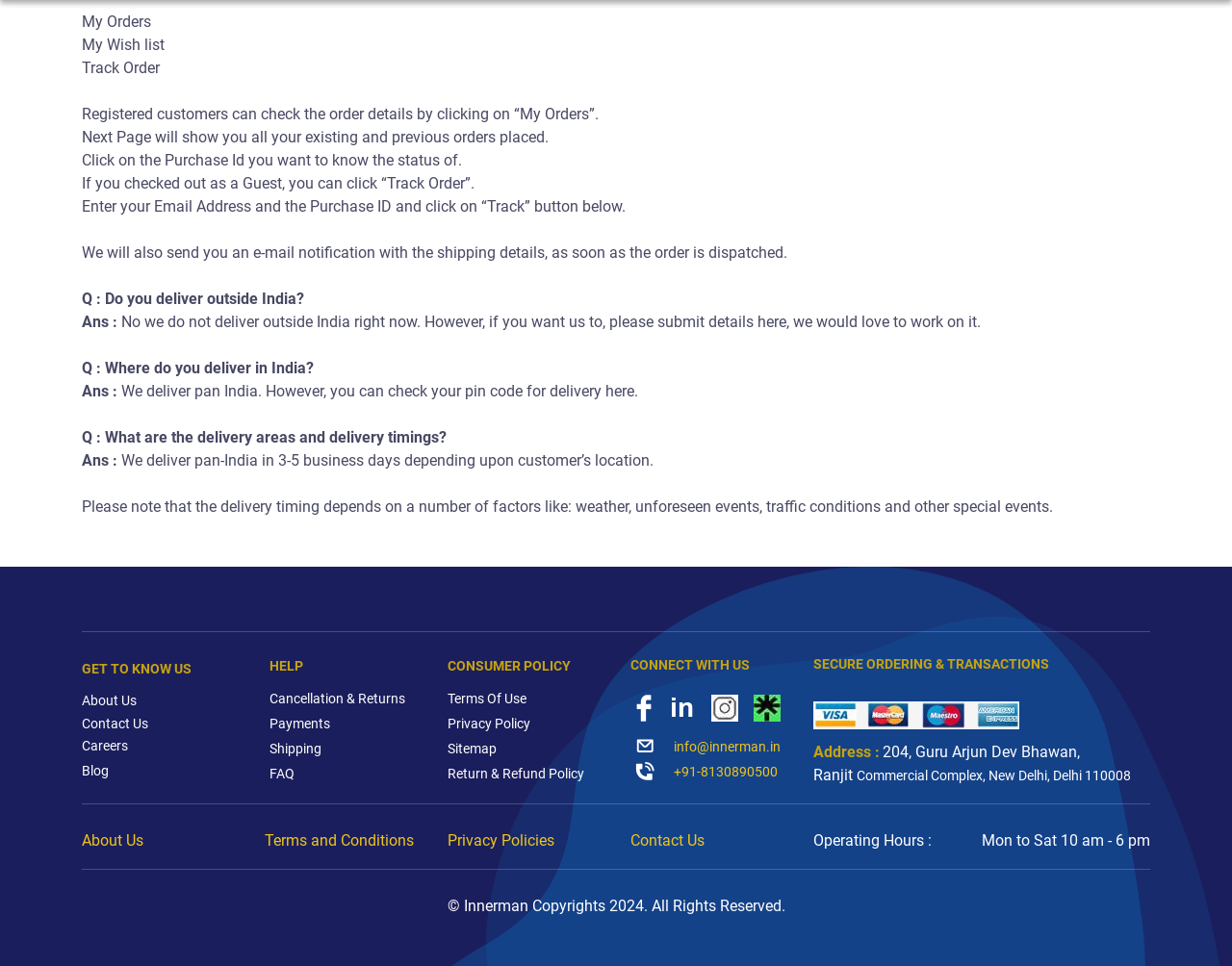Identify the bounding box coordinates of the element that should be clicked to fulfill this task: "Click on 'My Orders'". The coordinates should be provided as four float numbers between 0 and 1, i.e., [left, top, right, bottom].

[0.066, 0.013, 0.123, 0.031]